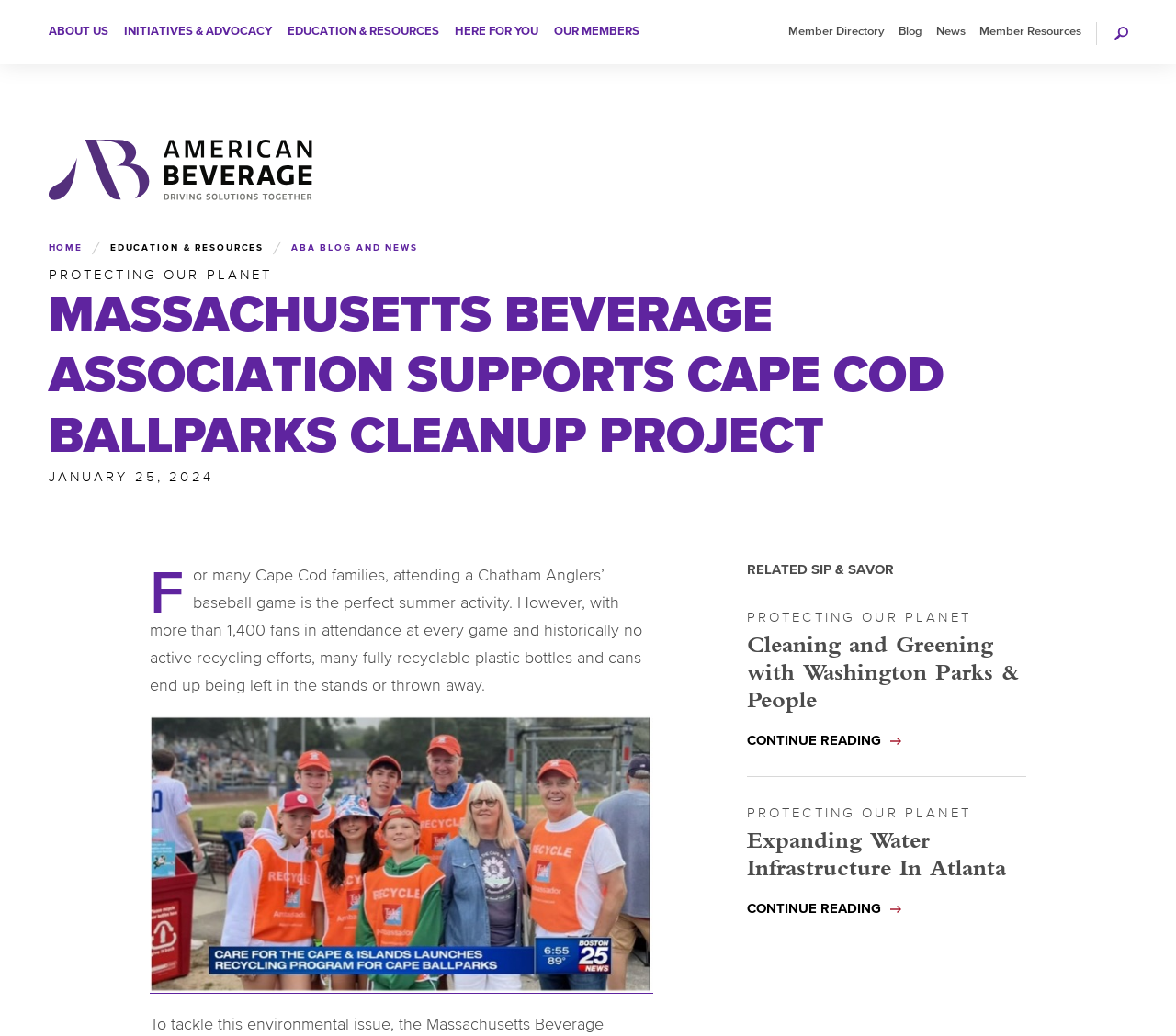Locate the bounding box coordinates of the item that should be clicked to fulfill the instruction: "go to American Beverage Association".

[0.041, 0.135, 0.265, 0.193]